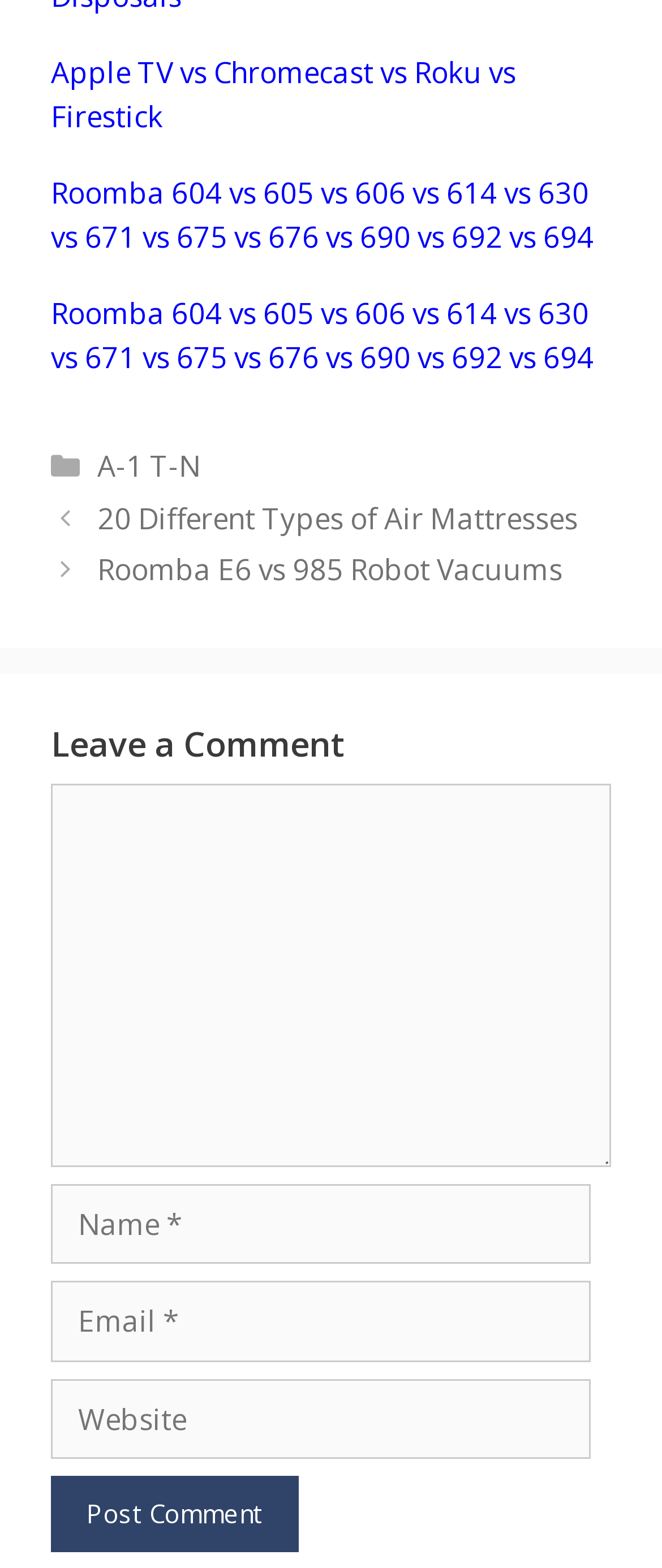What is the label above the last textbox?
Using the information from the image, give a concise answer in one word or a short phrase.

Website